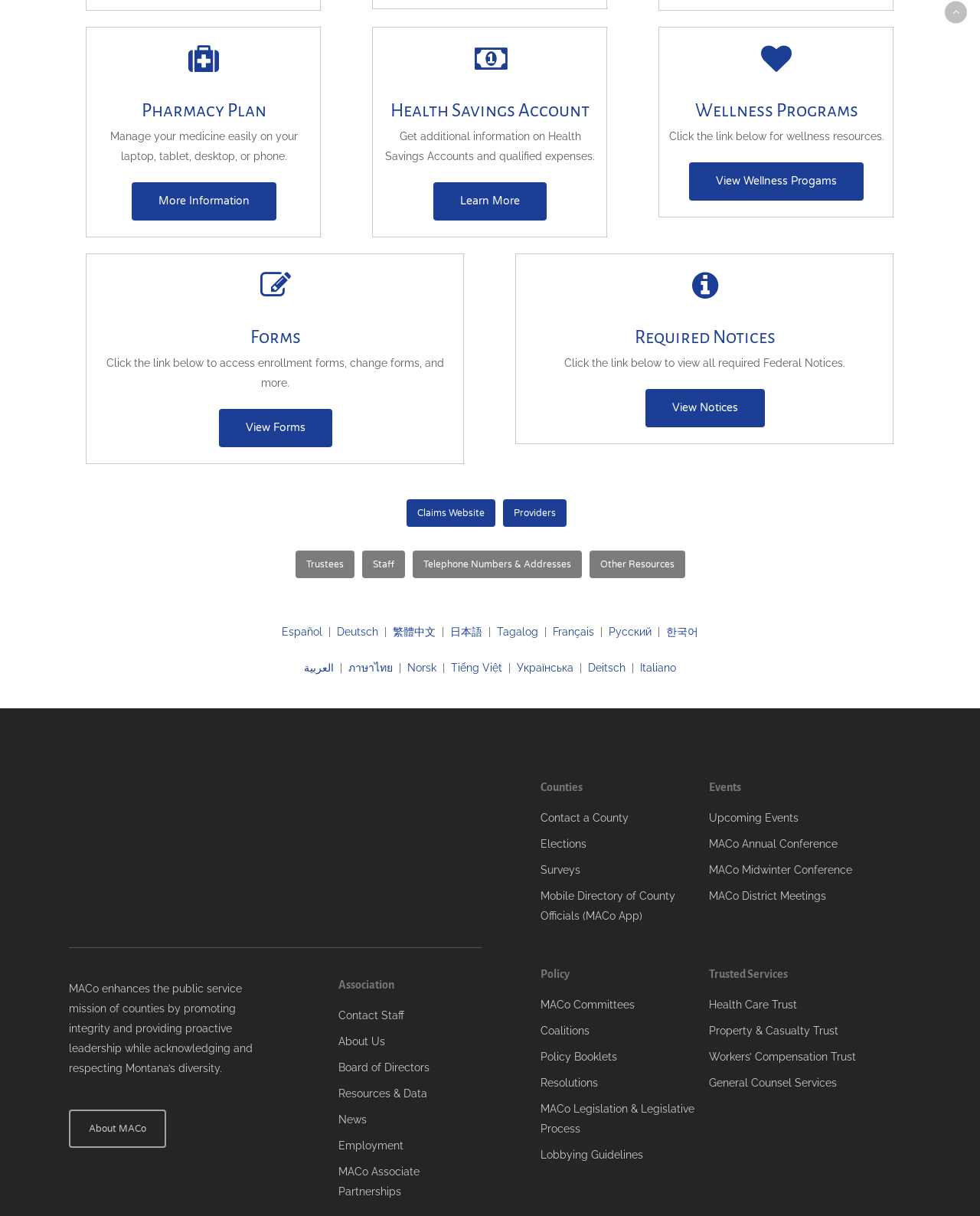Based on the description "About Us", find the bounding box of the specified UI element.

[0.345, 0.848, 0.491, 0.865]